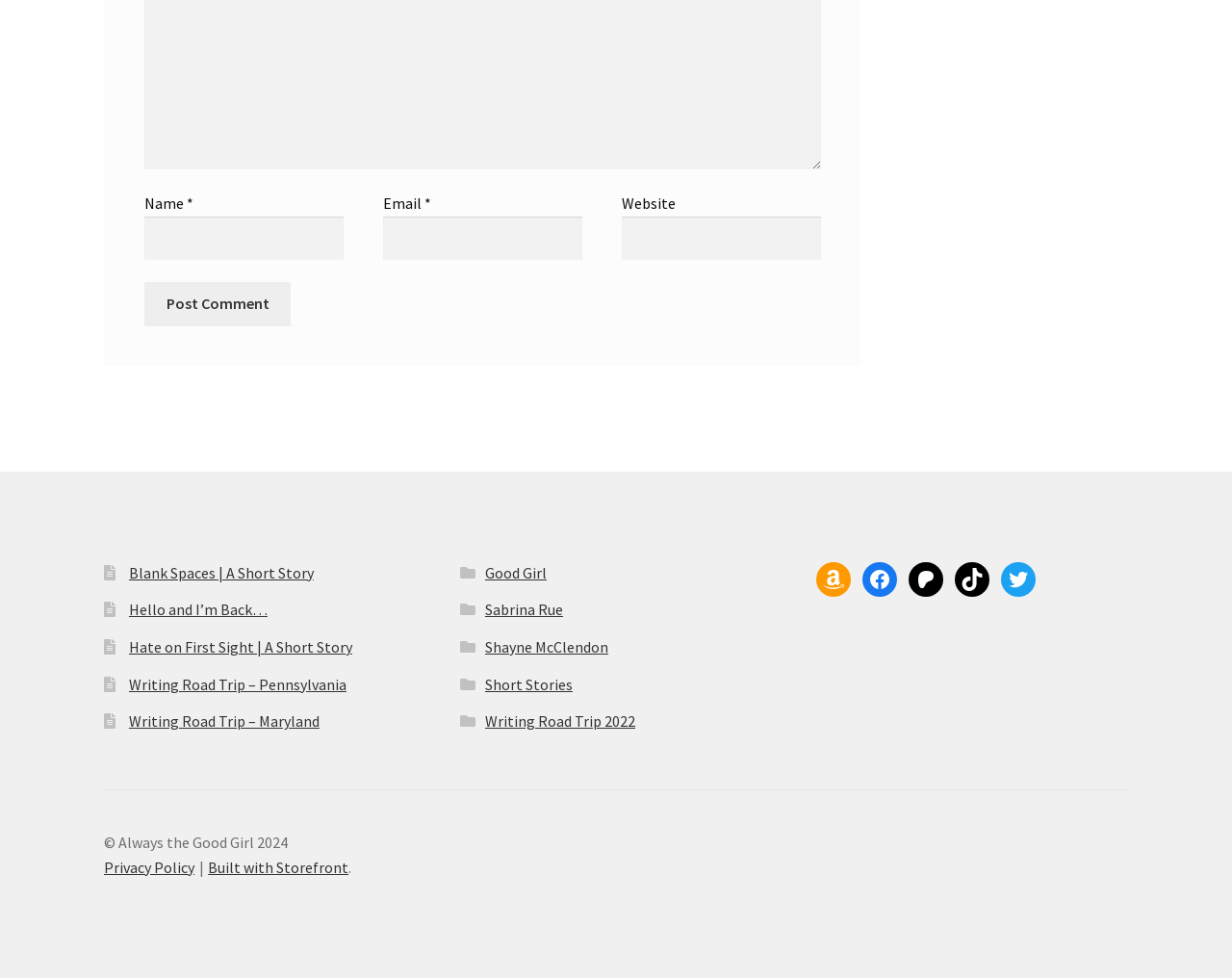What is the purpose of the textbox labeled 'Name'?
Using the details shown in the screenshot, provide a comprehensive answer to the question.

The textbox labeled 'Name' is required and is likely used to input the user's name, possibly for commenting or registration purposes.